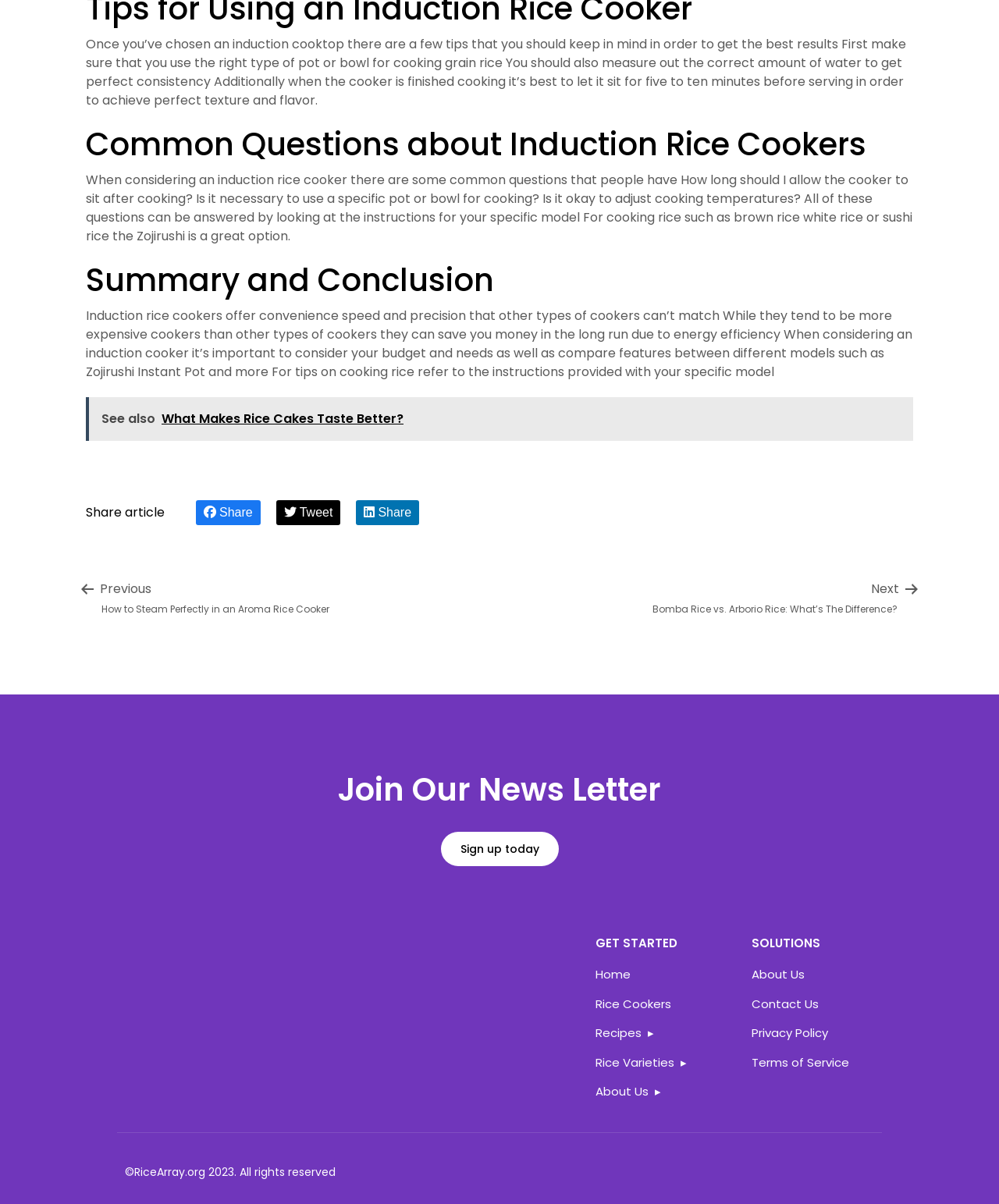Use a single word or phrase to answer the question:
What is the copyright information at the bottom of the webpage?

©RiceArray.org 2023